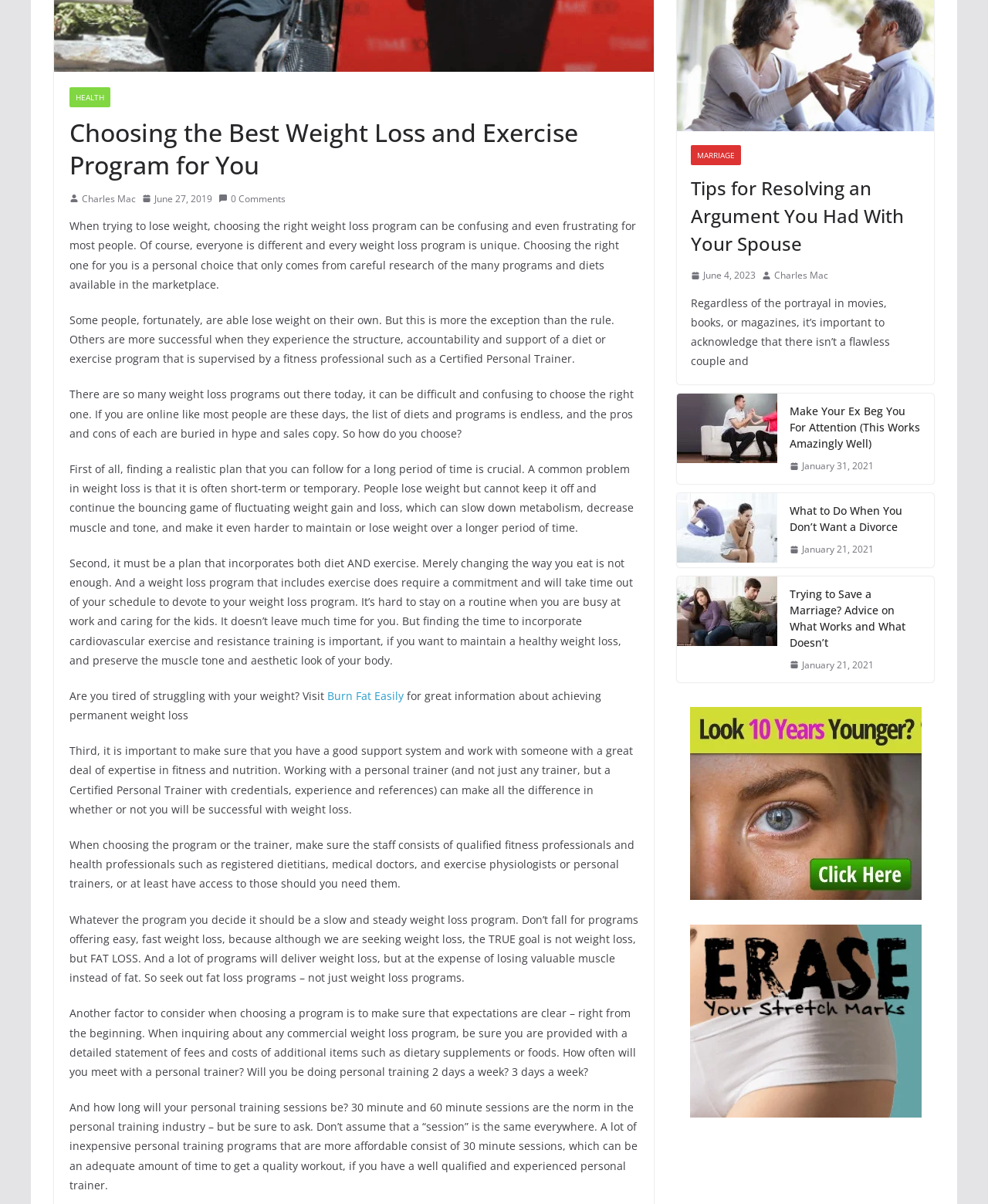Based on the element description: "Burn Fat Easily", identify the UI element and provide its bounding box coordinates. Use four float numbers between 0 and 1, [left, top, right, bottom].

[0.331, 0.572, 0.409, 0.584]